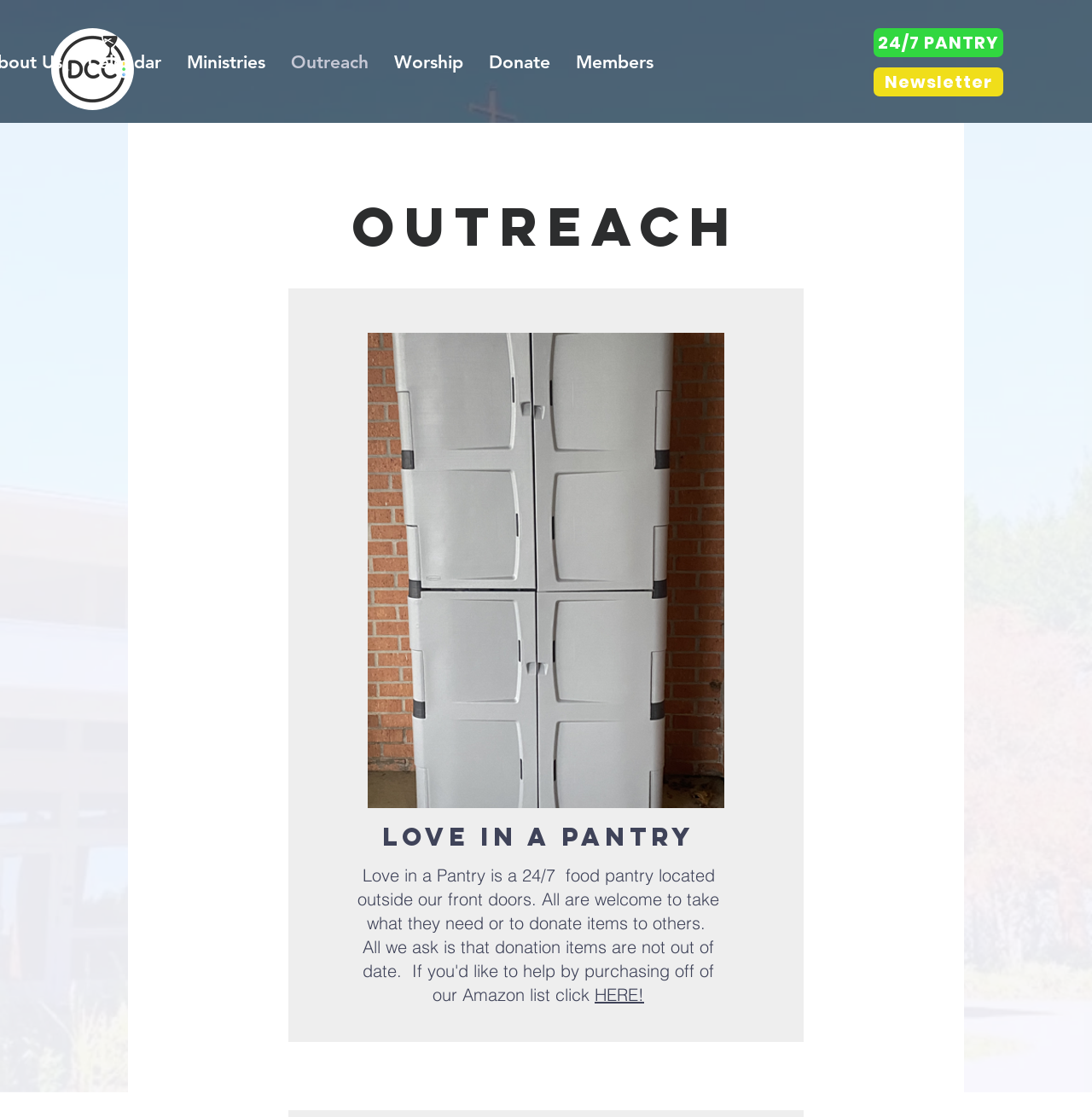What is the name of the food pantry?
Answer with a single word or phrase, using the screenshot for reference.

Love in a Pantry